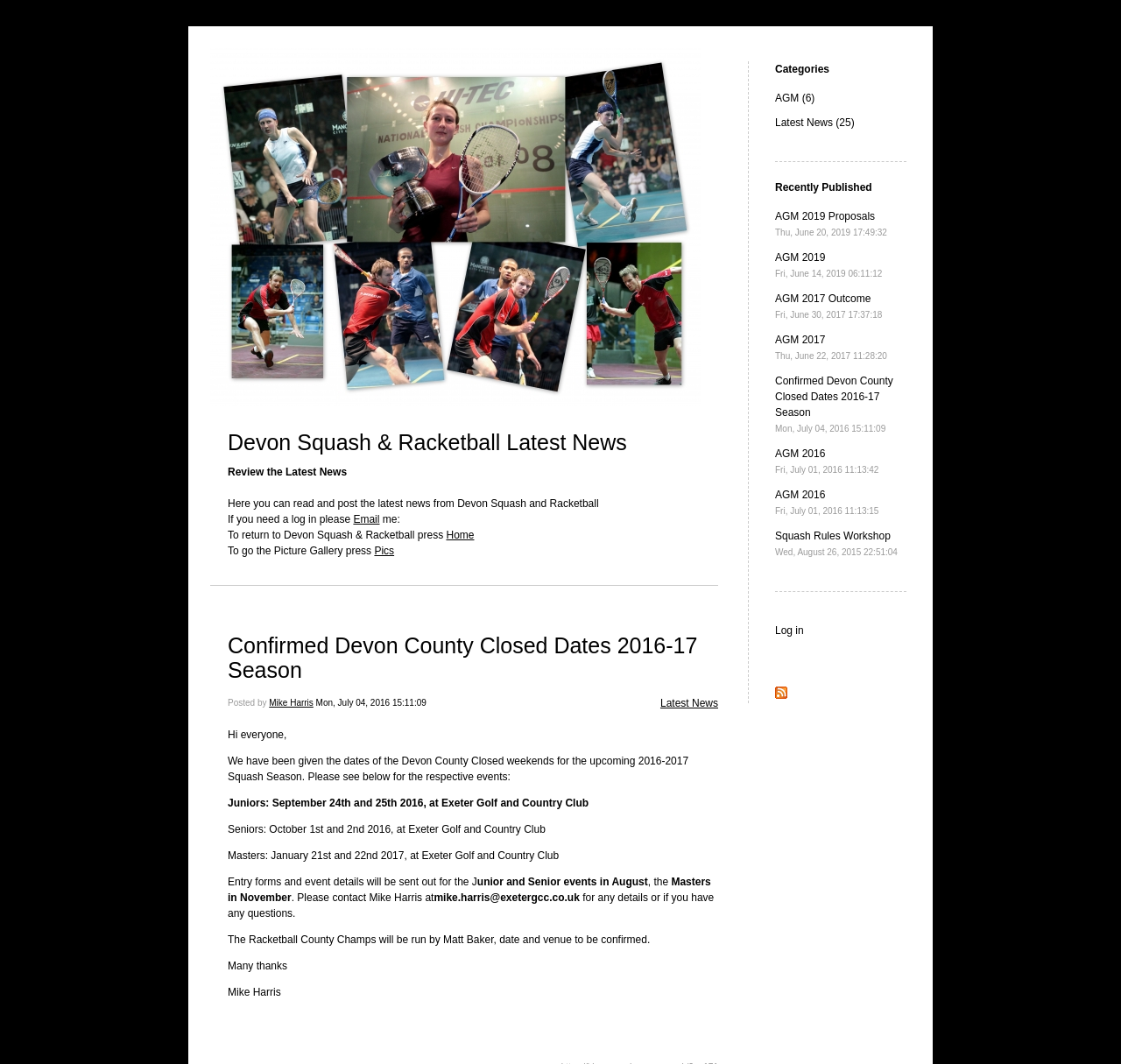From the webpage screenshot, predict the bounding box coordinates (top-left x, top-left y, bottom-right x, bottom-right y) for the UI element described here: aaron.solomon@slmnco.in

None